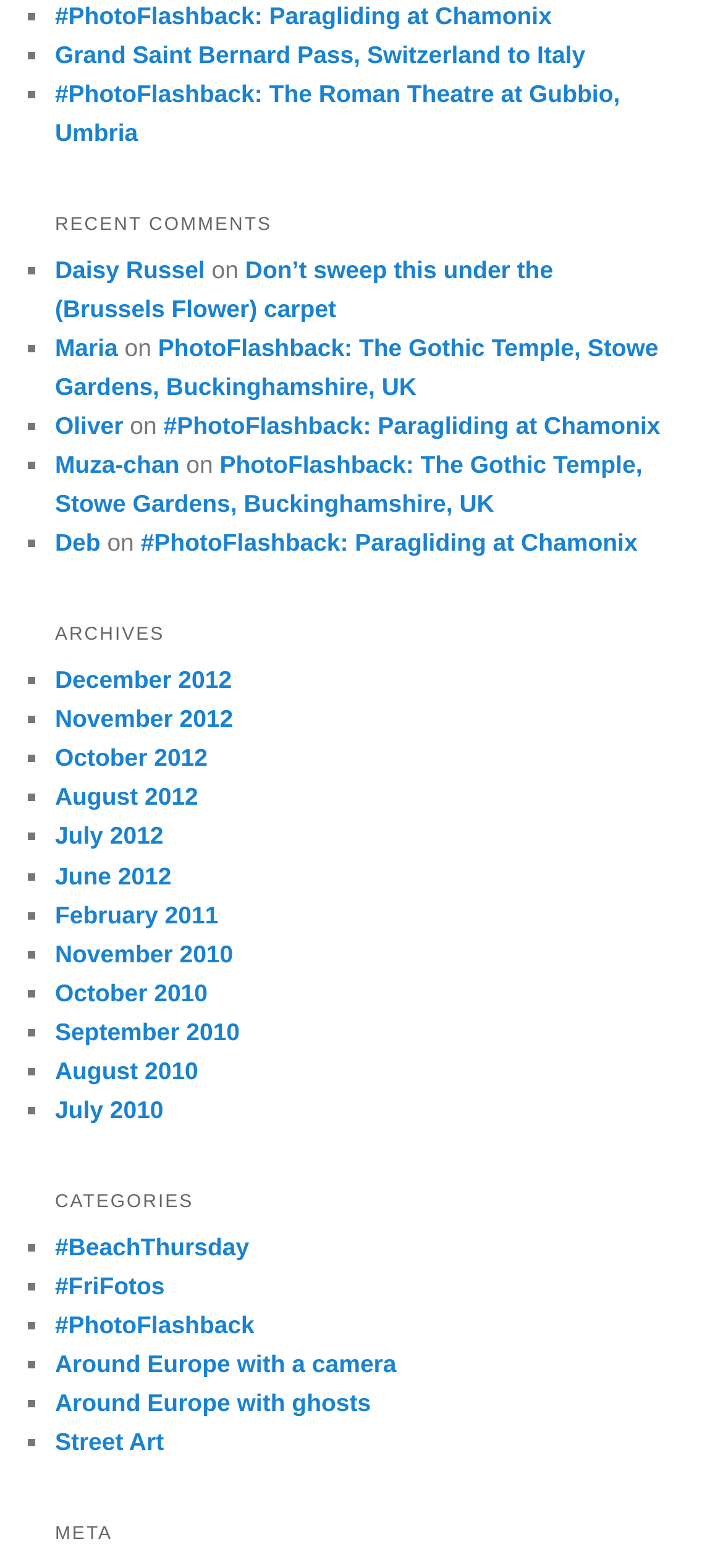Please provide a comprehensive answer to the question below using the information from the image: What is the latest comment author?

I looked at the 'RECENT COMMENTS' section and found the latest comment, which is from Deb.